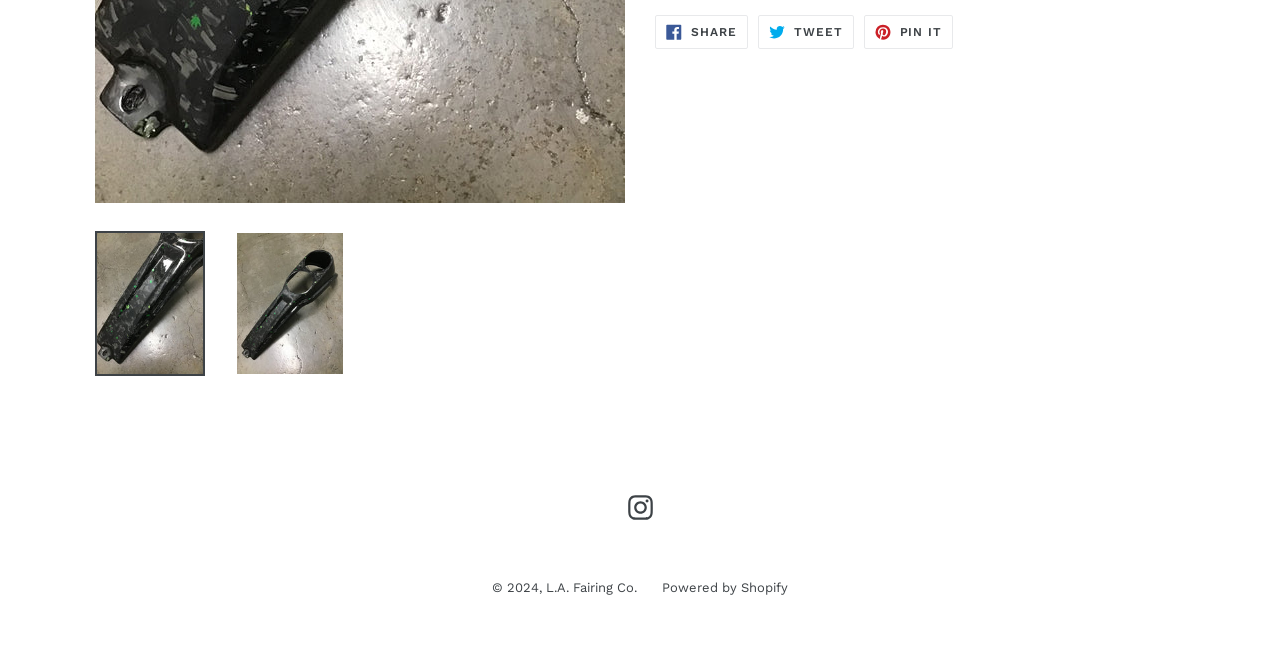Please determine the bounding box of the UI element that matches this description: Pin it Pin on Pinterest. The coordinates should be given as (top-left x, top-left y, bottom-right x, bottom-right y), with all values between 0 and 1.

[0.675, 0.023, 0.745, 0.075]